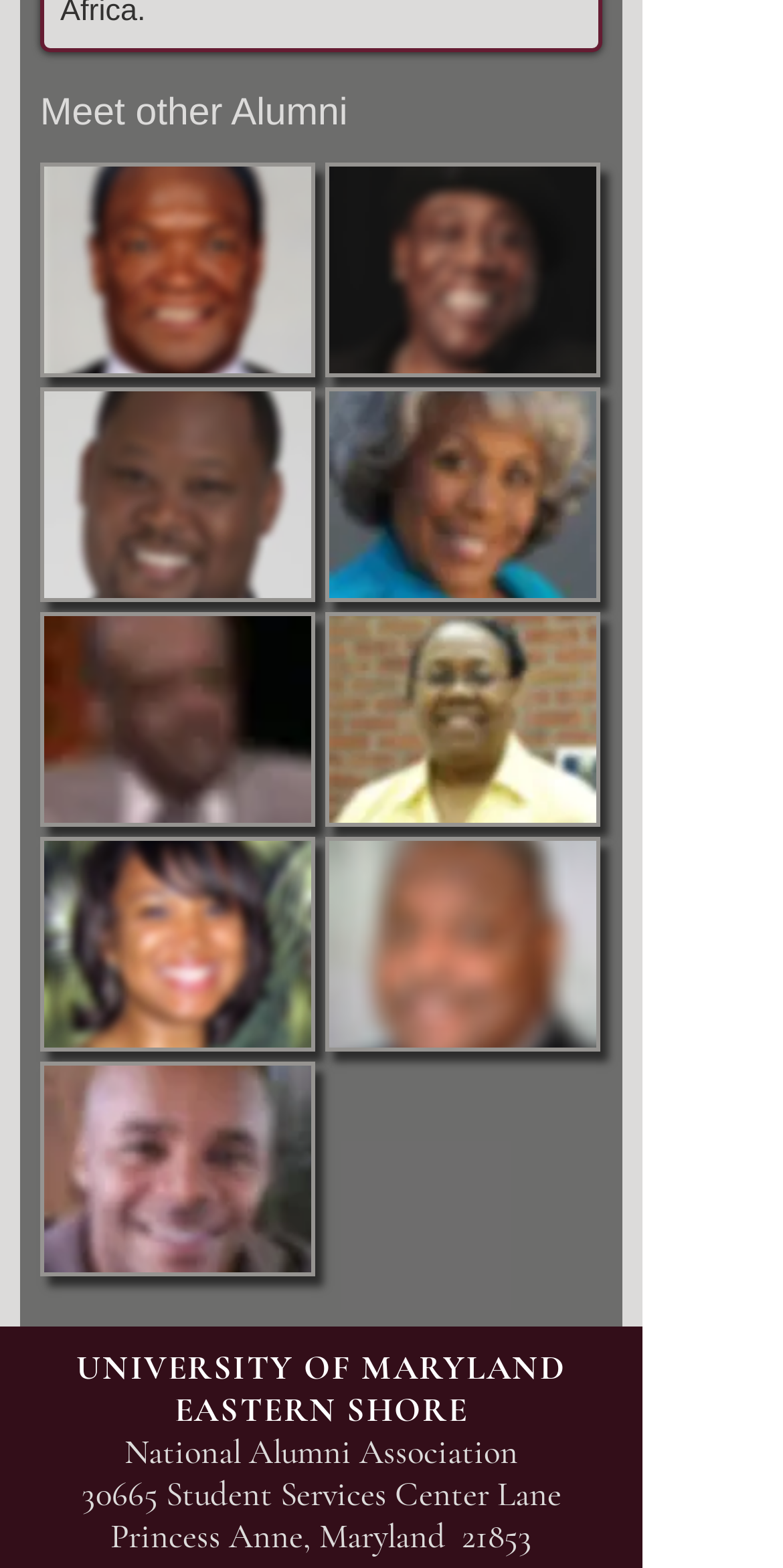What is the title of the section above the gallery?
Look at the image and answer the question using a single word or phrase.

Meet other Alumni